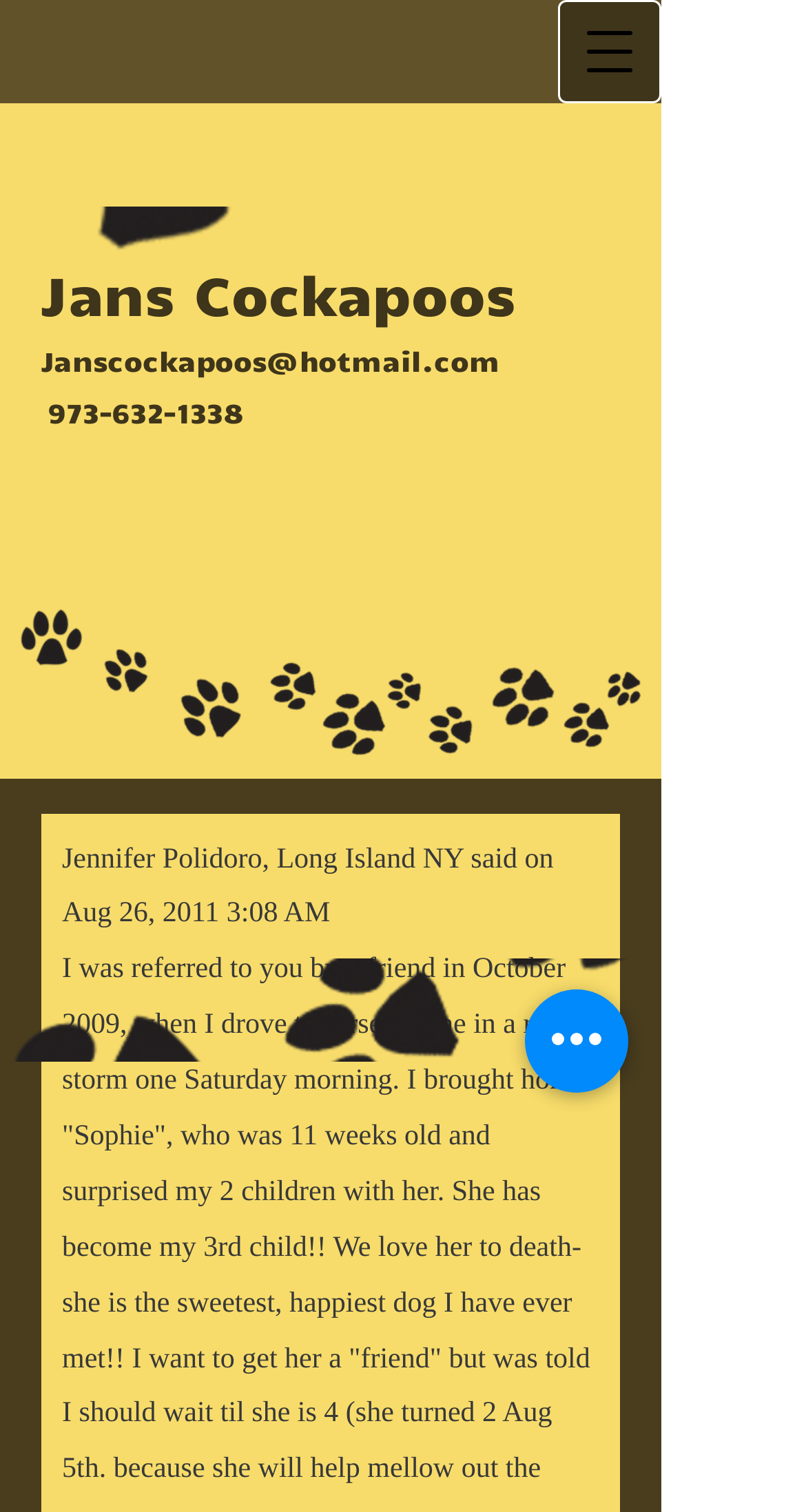Please give a succinct answer to the question in one word or phrase:
What is the phone number of Jans Cockapoos?

973-632-1338